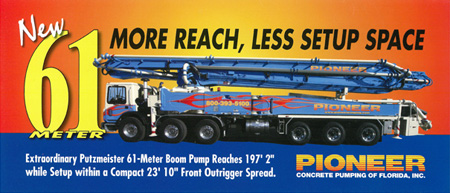What is the name of the company featured in the advertisement?
Analyze the image and deliver a detailed answer to the question.

The company's logo, 'PIONEER,' is featured prominently at the bottom of the advertisement, reinforcing the brand identity. This suggests that the company is Pioneer Concrete Pumping of Florida.